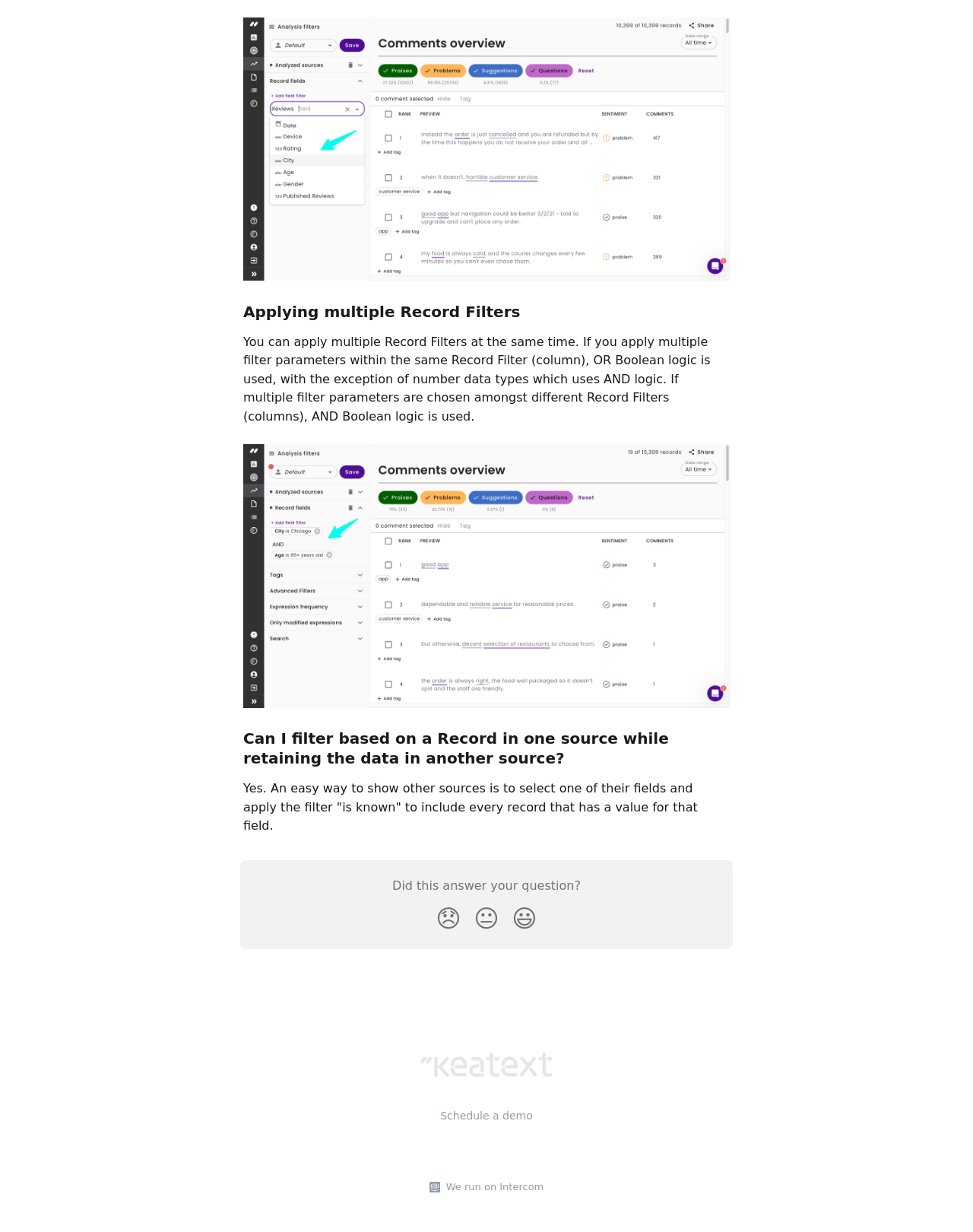What is the purpose of applying multiple Record Filters?
From the image, respond with a single word or phrase.

To filter records based on multiple conditions